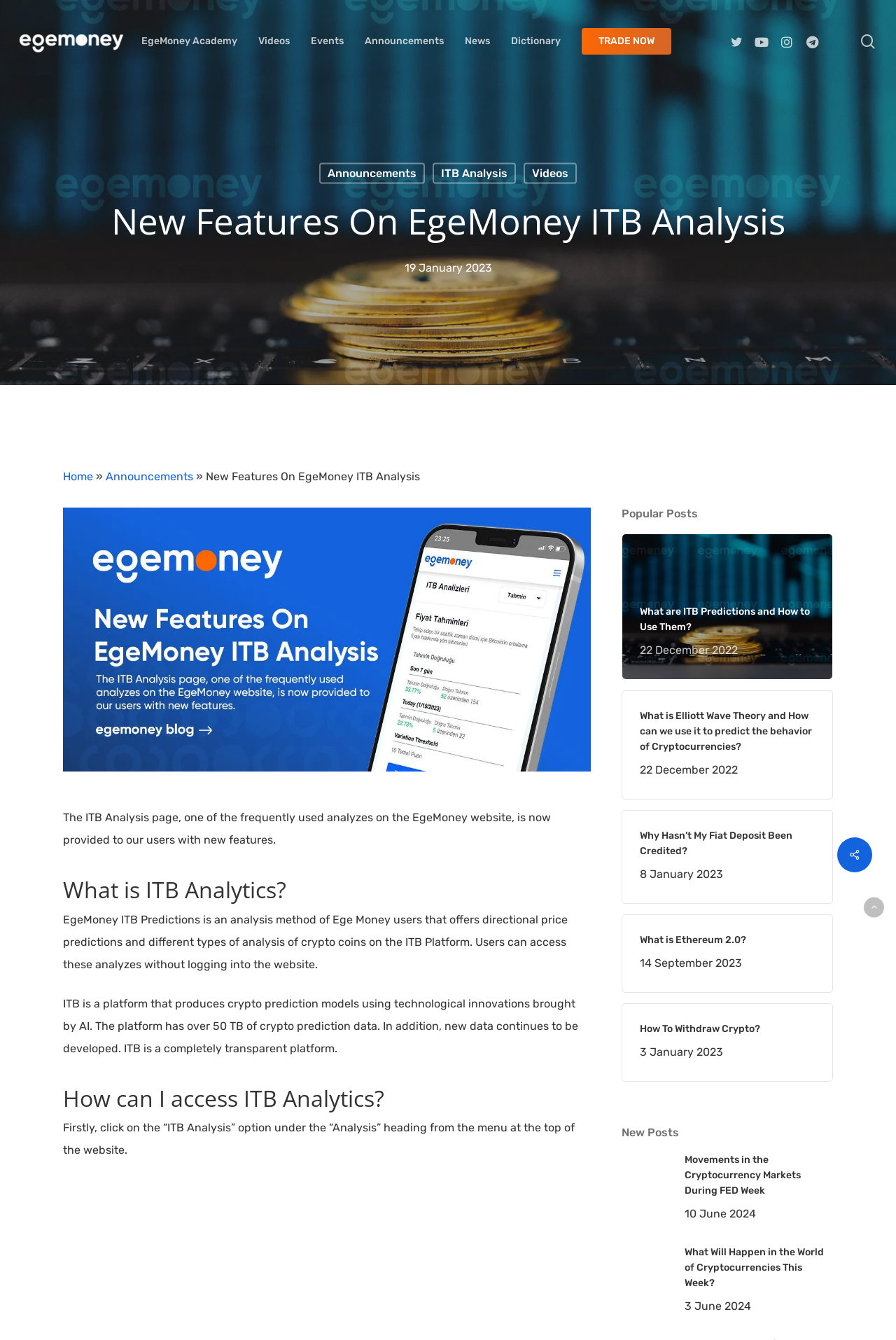Determine the bounding box coordinates for the area that should be clicked to carry out the following instruction: "Read the New Features On EgeMoney ITB Analysis article".

[0.23, 0.351, 0.469, 0.361]